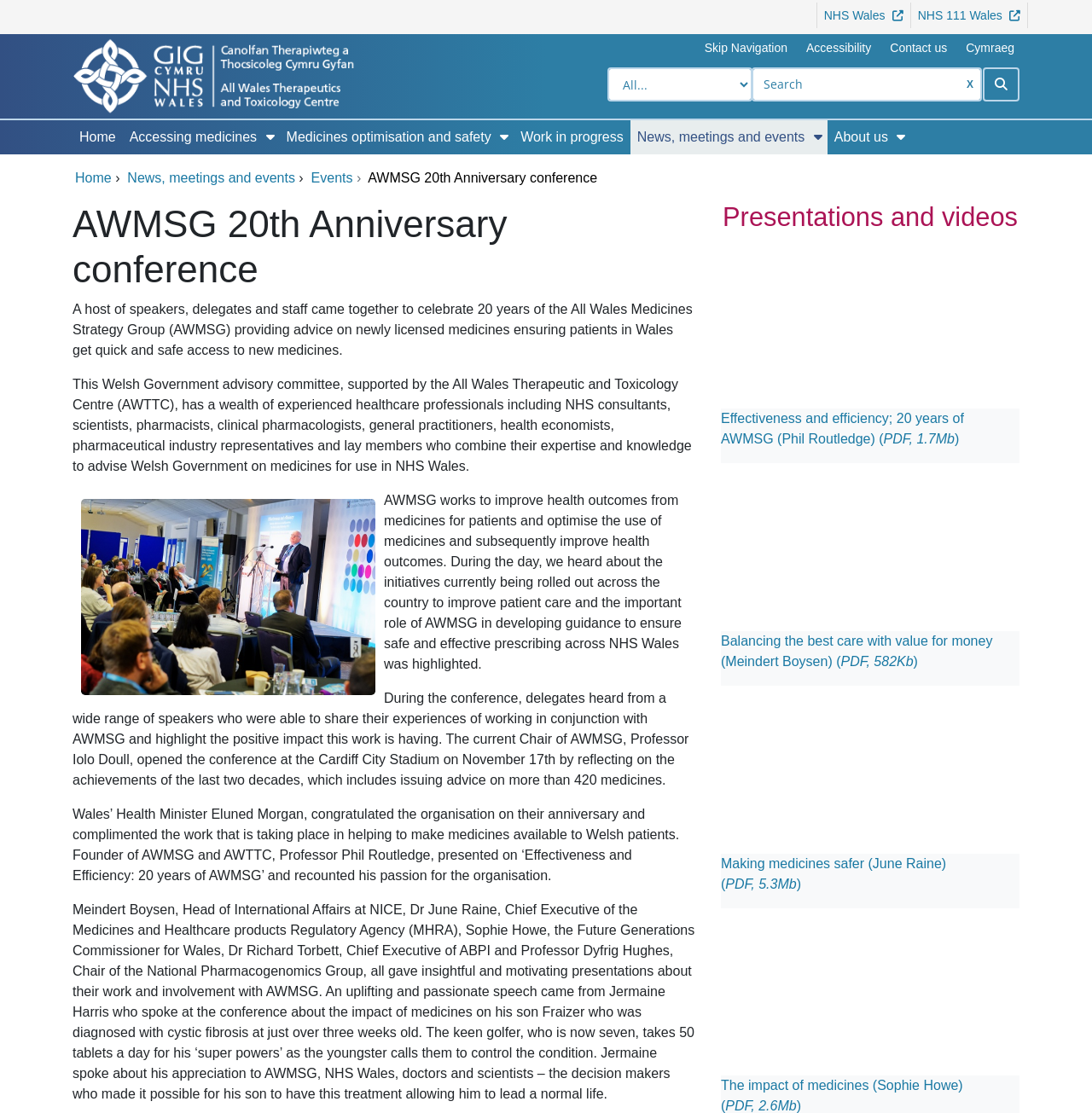Can you specify the bounding box coordinates for the region that should be clicked to fulfill this instruction: "View the 'AWMSG 20th Anniversary conference' event".

[0.337, 0.153, 0.547, 0.166]